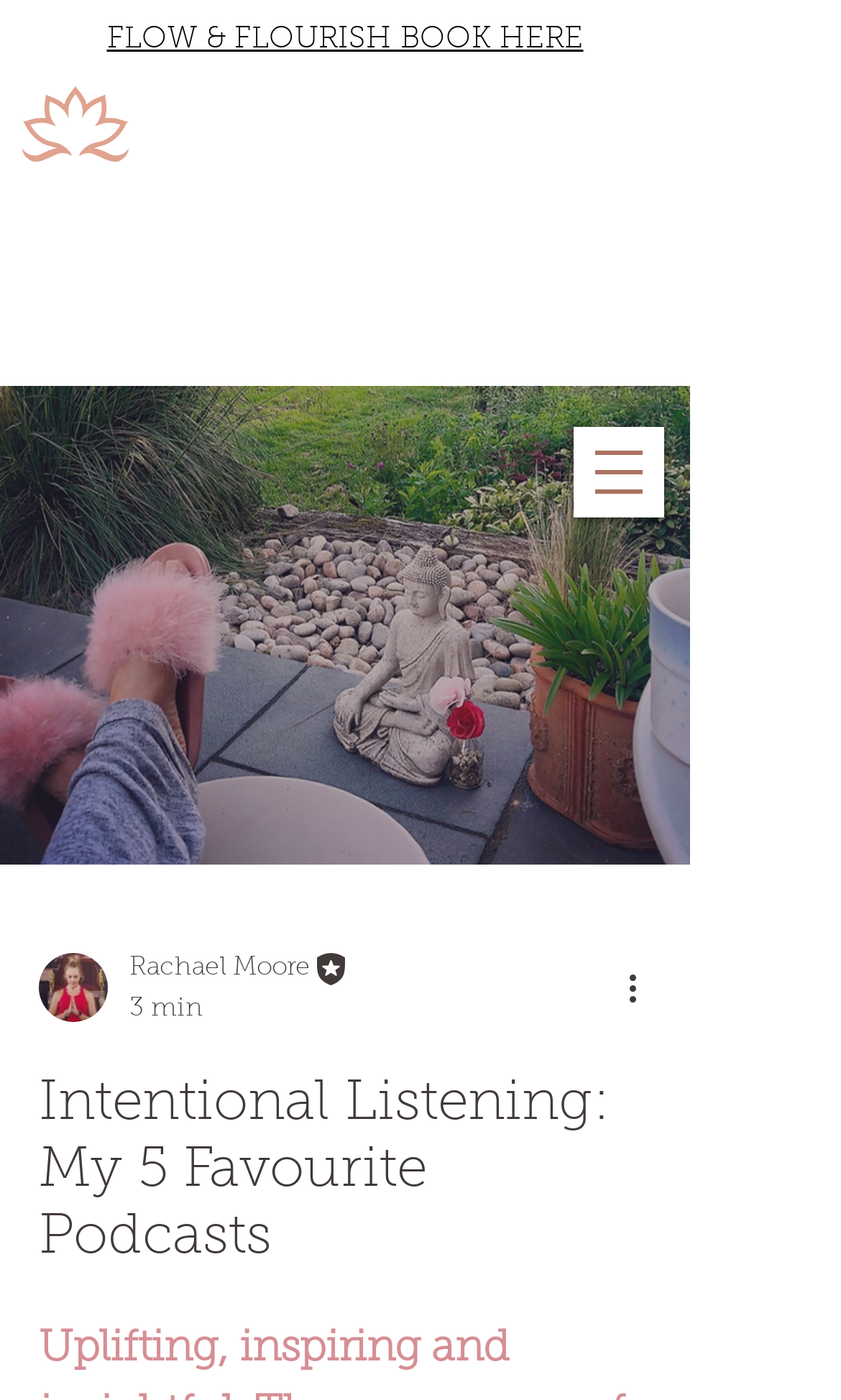Please determine the bounding box coordinates for the element that should be clicked to follow these instructions: "Visit Rachael Moore's yoga and wellbeing page".

[0.177, 0.061, 0.623, 0.284]